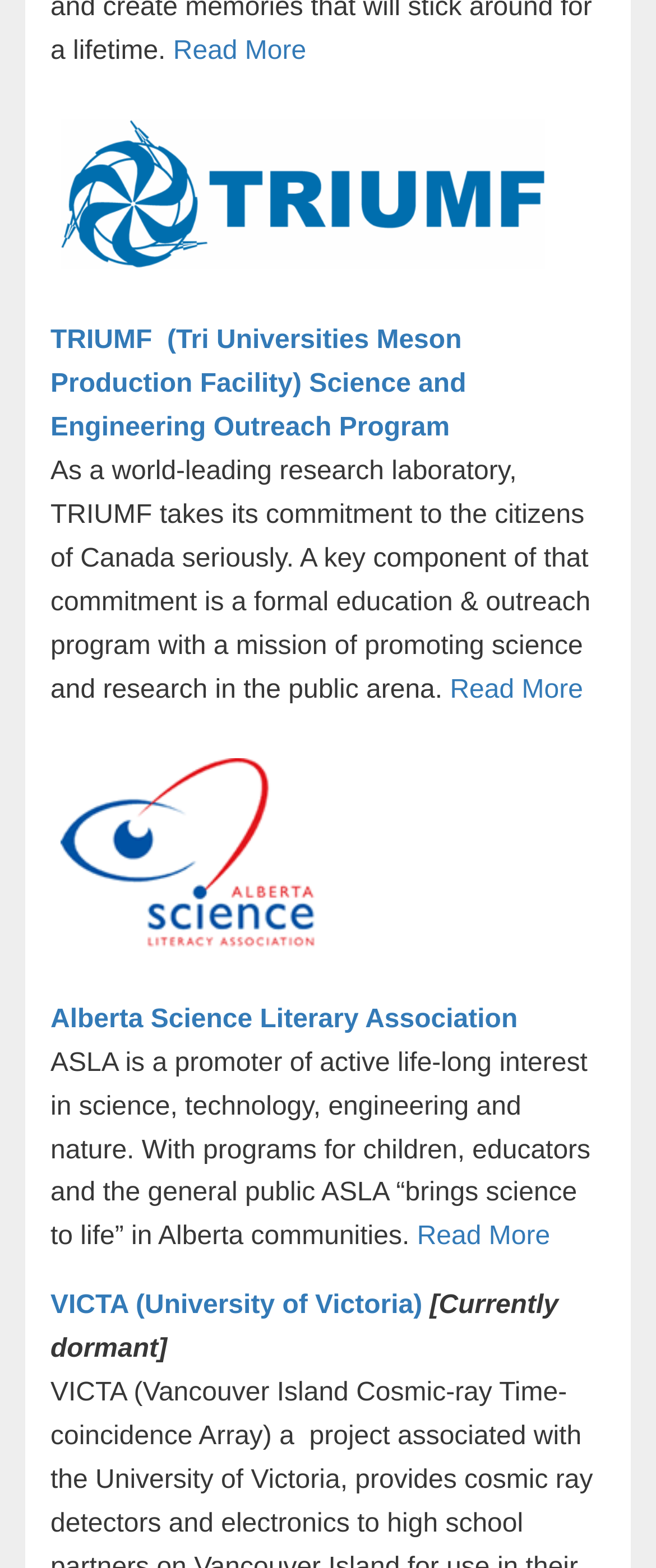Please provide a one-word or phrase answer to the question: 
How many images are on the webpage?

2